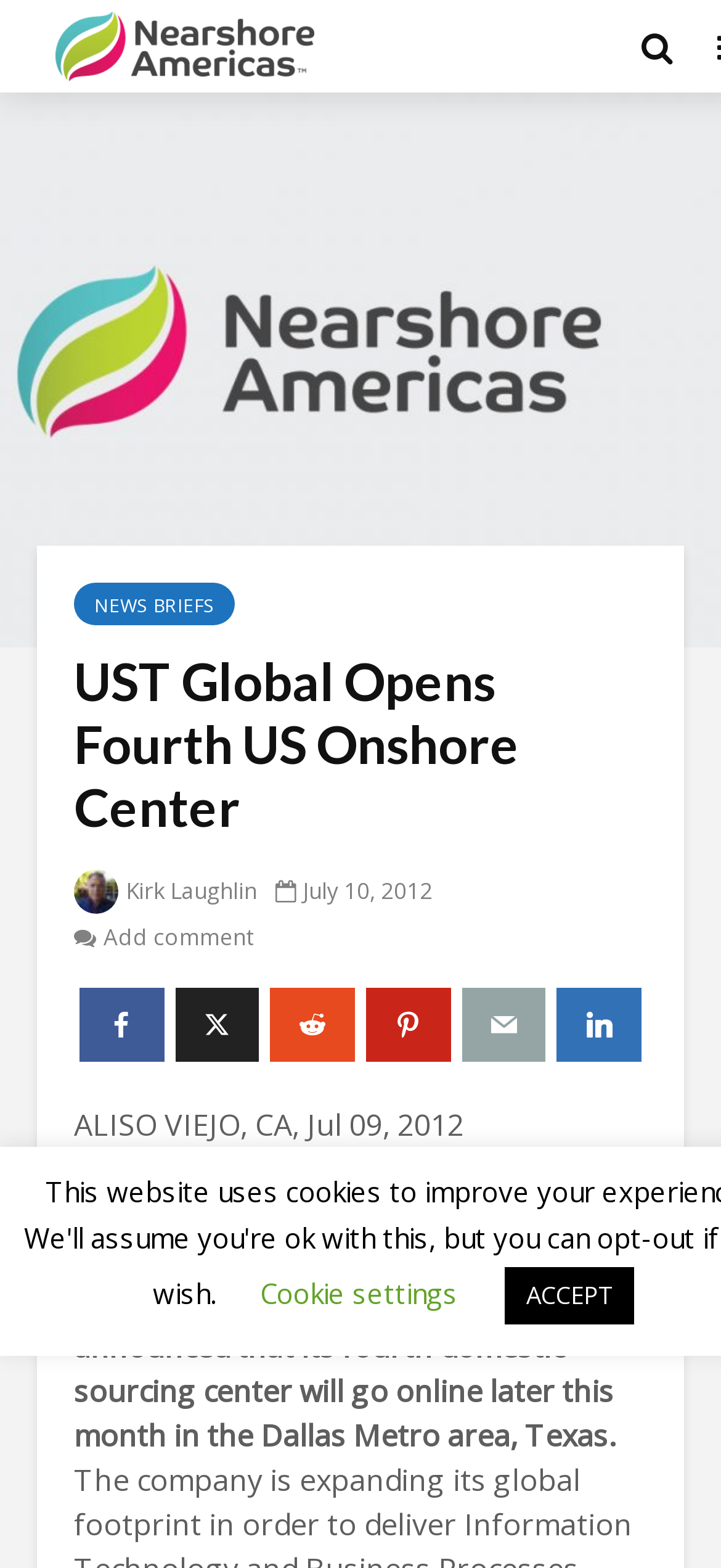Please mark the clickable region by giving the bounding box coordinates needed to complete this instruction: "add a comment".

[0.103, 0.588, 0.351, 0.608]